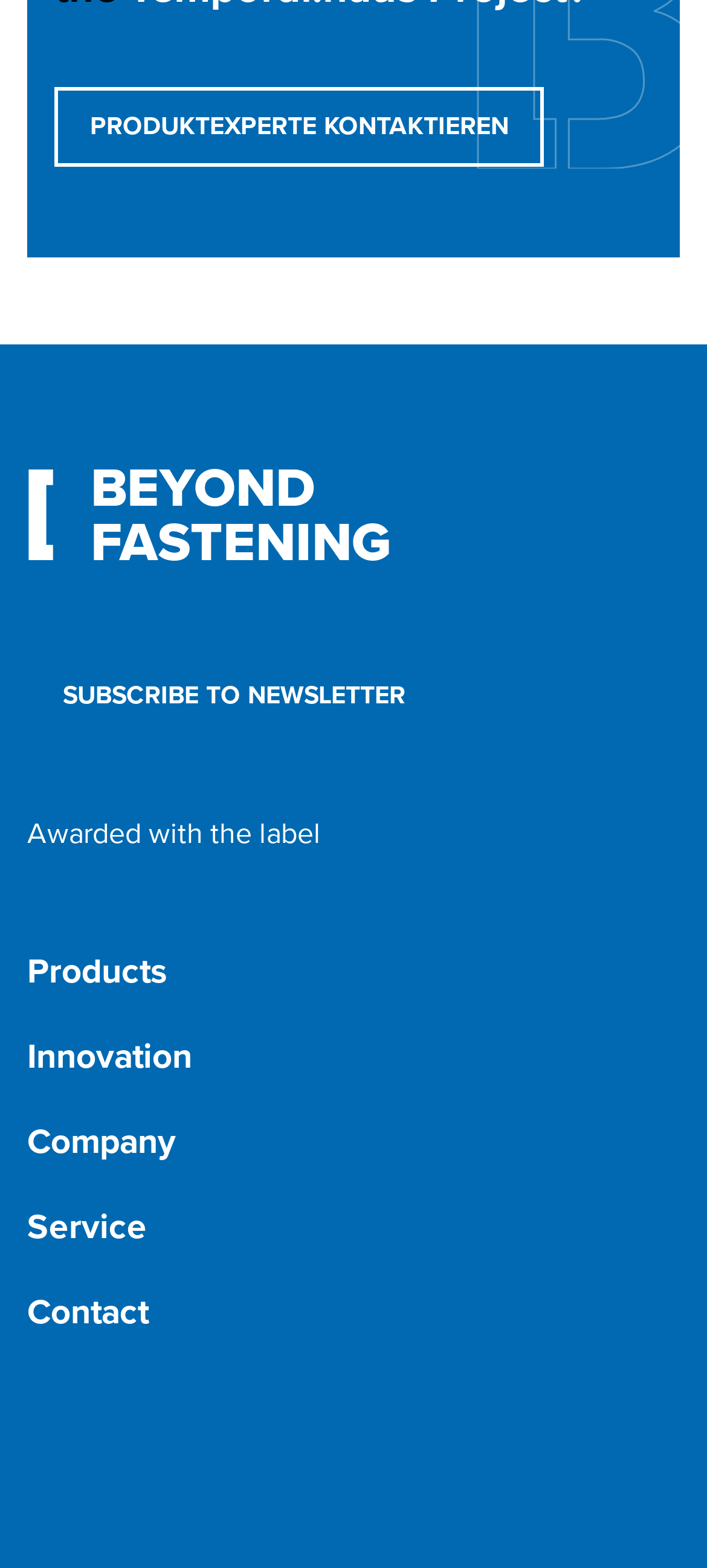Given the element description Subscribe to newsletter, specify the bounding box coordinates of the corresponding UI element in the format (top-left x, top-left y, bottom-right x, bottom-right y). All values must be between 0 and 1.

[0.038, 0.418, 0.623, 0.469]